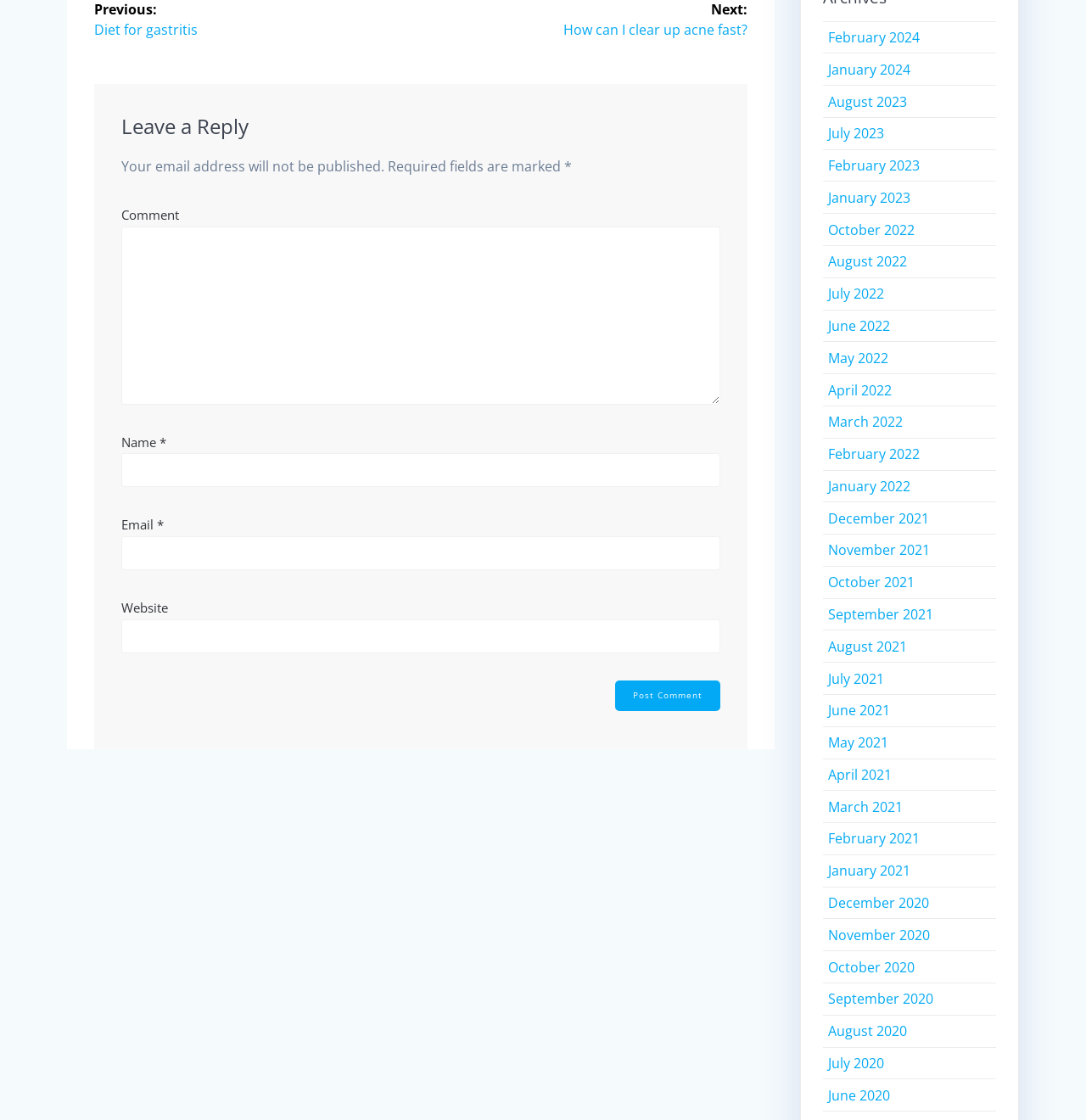Please identify the bounding box coordinates of the region to click in order to complete the given instruction: "Leave a comment". The coordinates should be four float numbers between 0 and 1, i.e., [left, top, right, bottom].

[0.112, 0.202, 0.663, 0.361]